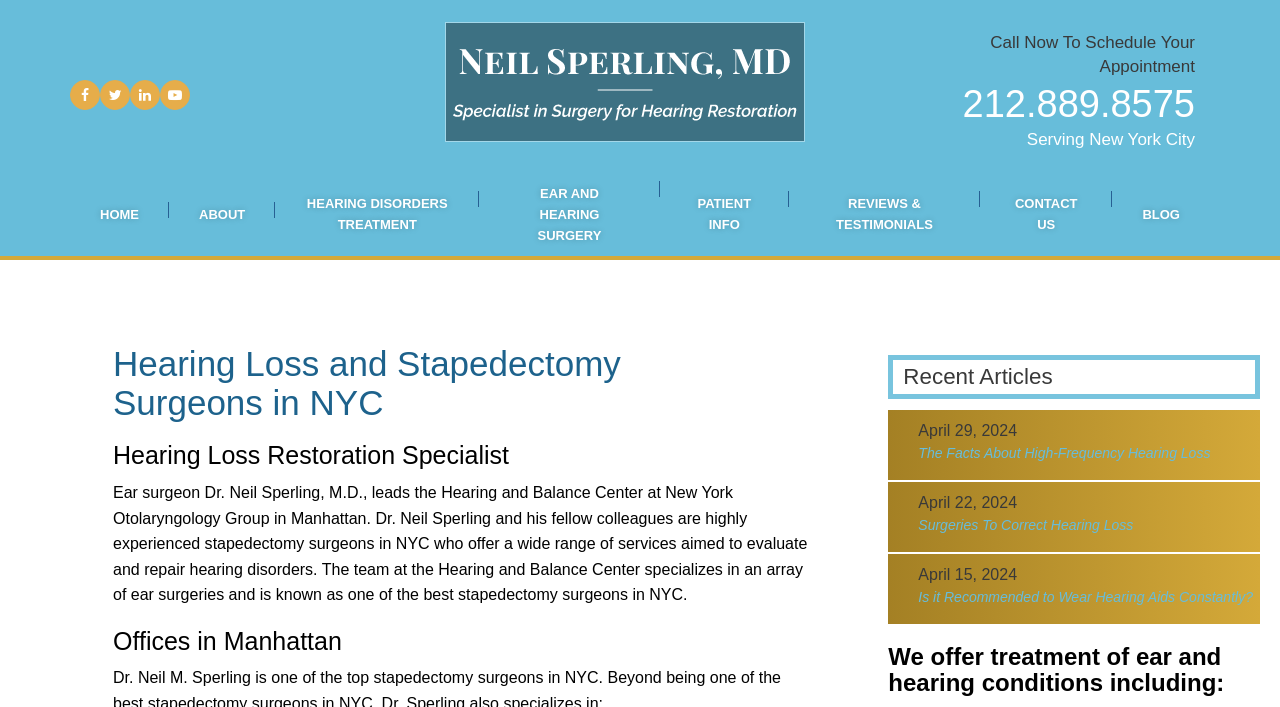Please identify the bounding box coordinates of the element's region that should be clicked to execute the following instruction: "check the privacy policy". The bounding box coordinates must be four float numbers between 0 and 1, i.e., [left, top, right, bottom].

None